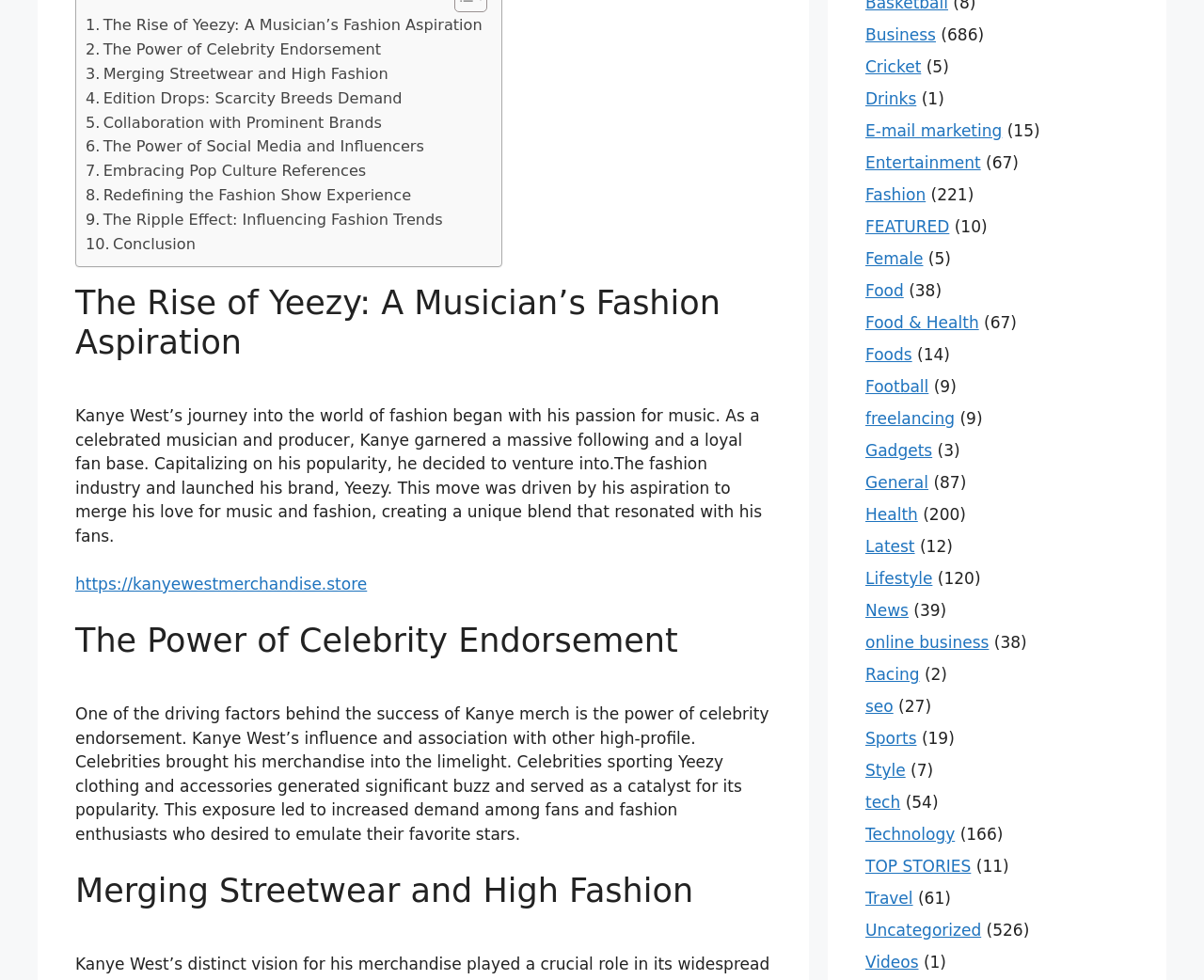Using the details in the image, give a detailed response to the question below:
What is the topic of the first article on the webpage?

I looked at the first link on the webpage and found the topic of the first article, which is 'The Rise of Yeezy: A Musician’s Fashion Aspiration'.